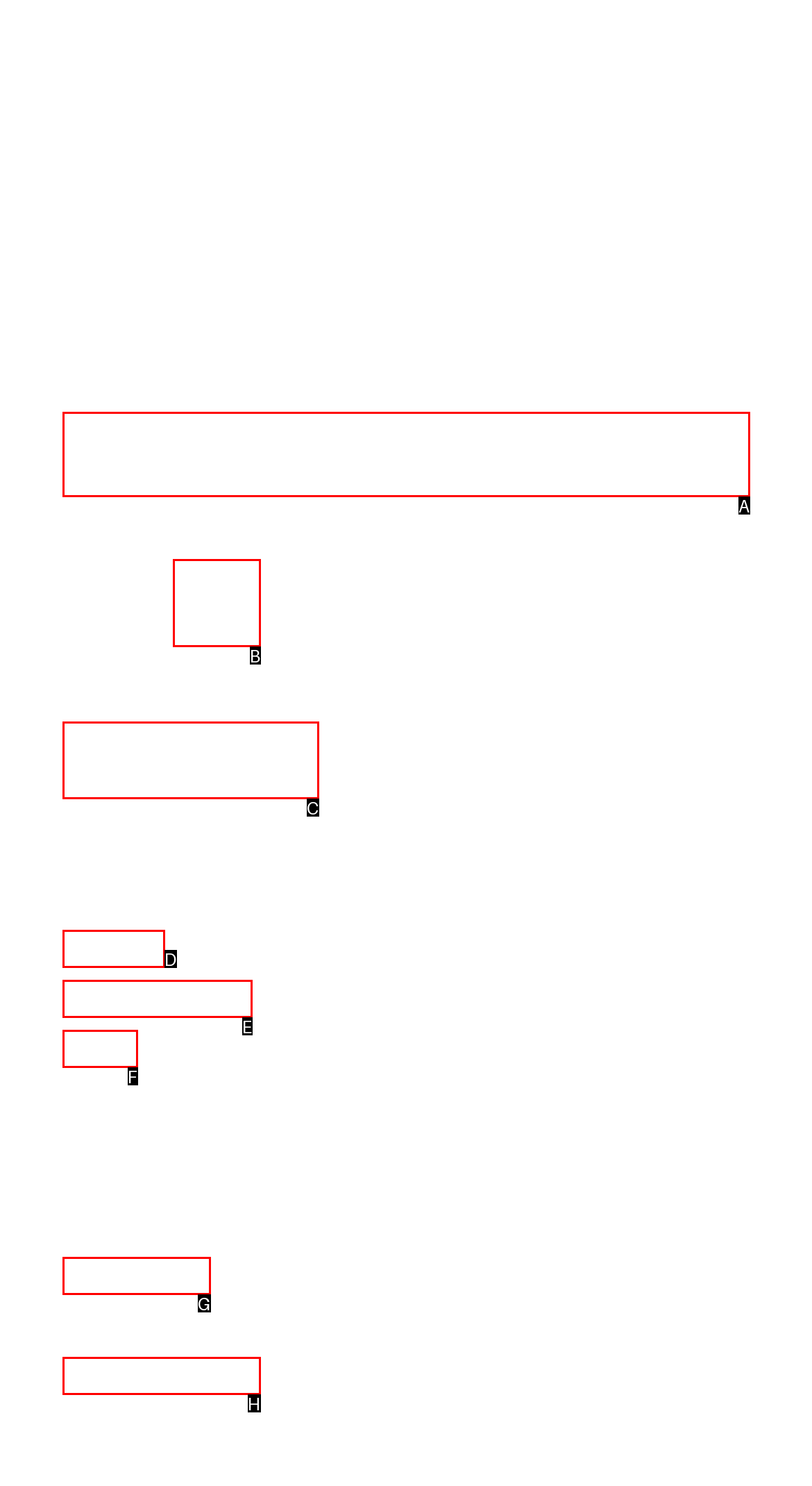Based on the given description: Offices, determine which HTML element is the best match. Respond with the letter of the chosen option.

D